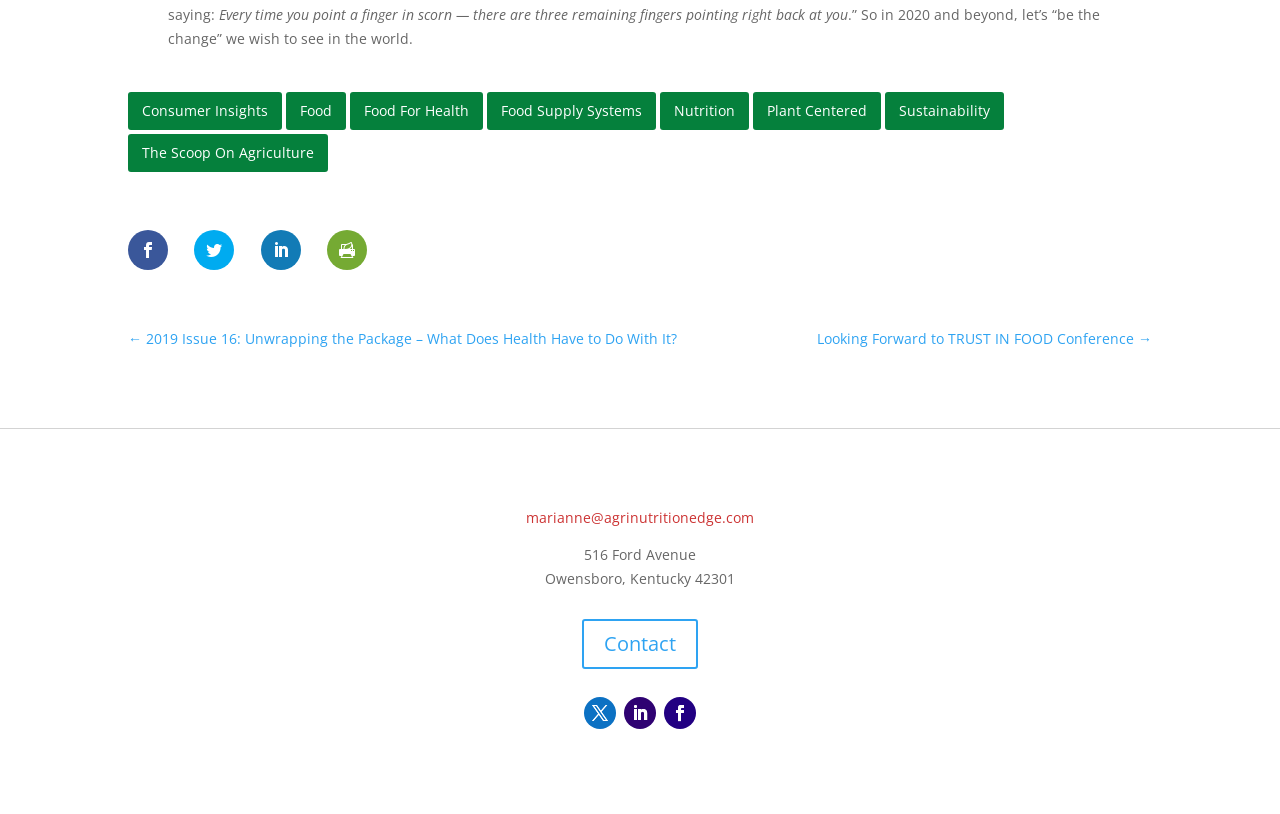Identify the coordinates of the bounding box for the element that must be clicked to accomplish the instruction: "Click on the 'Contact 5' link".

[0.455, 0.761, 0.545, 0.822]